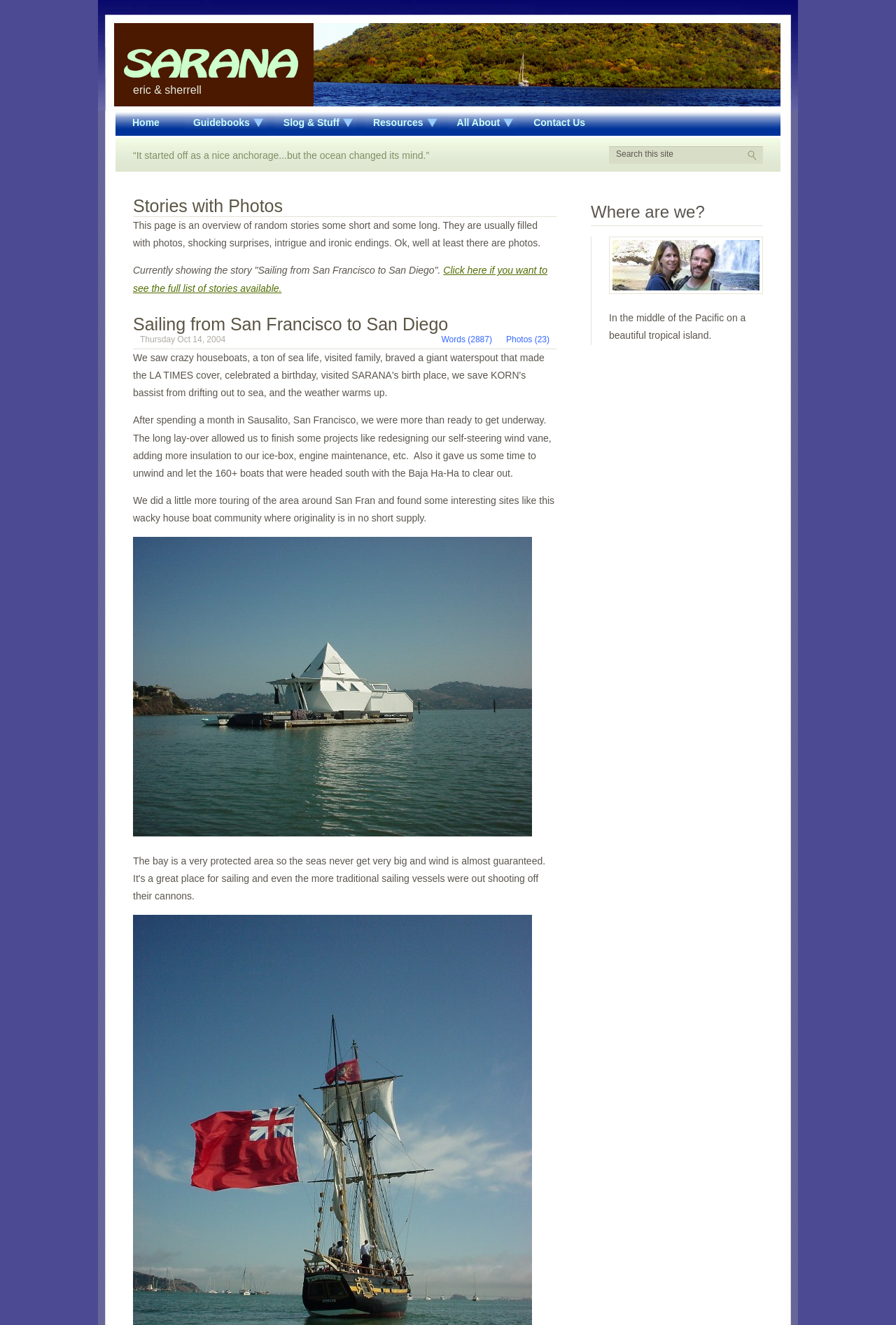Please determine the bounding box of the UI element that matches this description: aria-label="Facebook - A-FFIX Retrofit". The coordinates should be given as (top-left x, top-left y, bottom-right x, bottom-right y), with all values between 0 and 1.

None